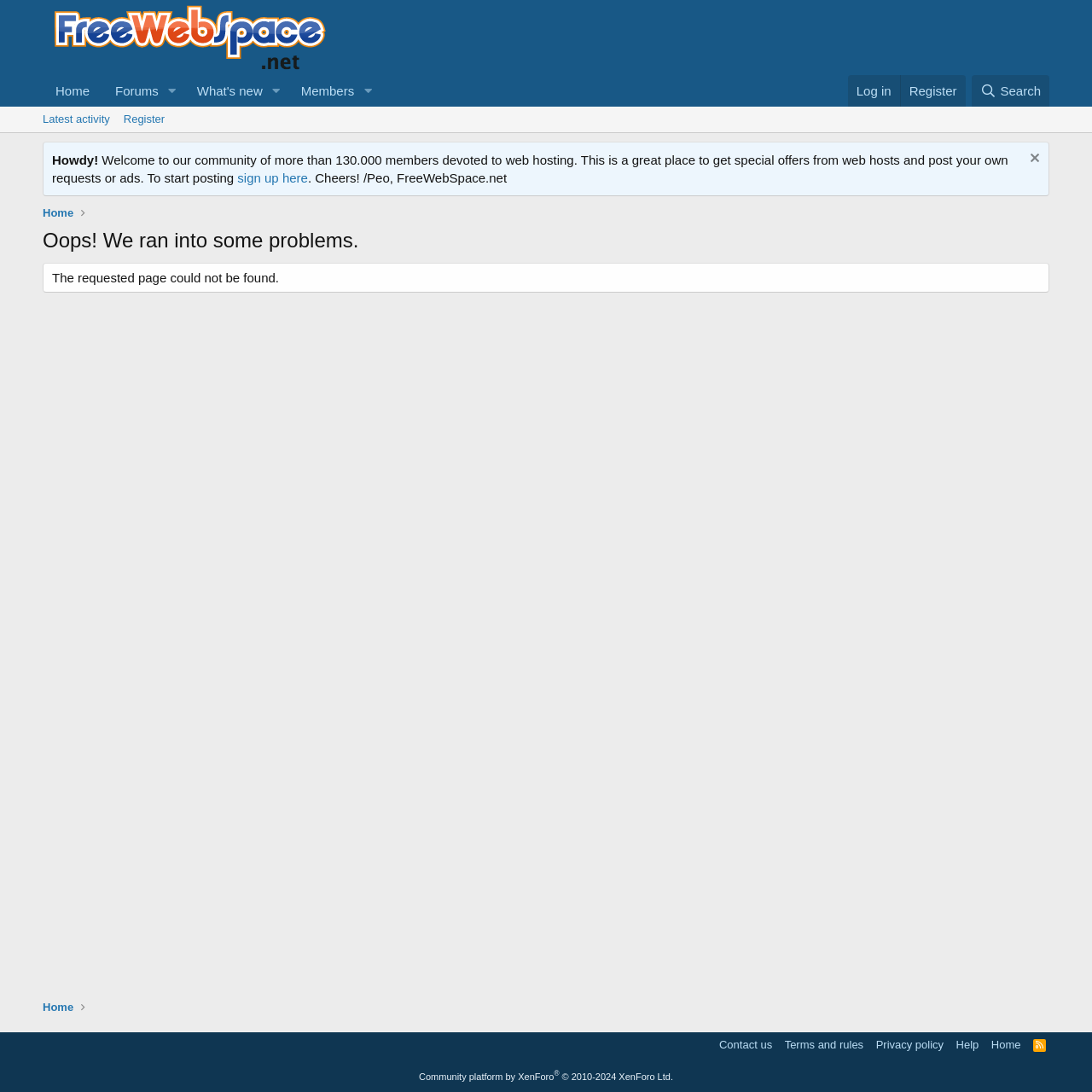Specify the bounding box coordinates of the element's region that should be clicked to achieve the following instruction: "Click on the 'Home' link". The bounding box coordinates consist of four float numbers between 0 and 1, in the format [left, top, right, bottom].

[0.039, 0.069, 0.094, 0.098]